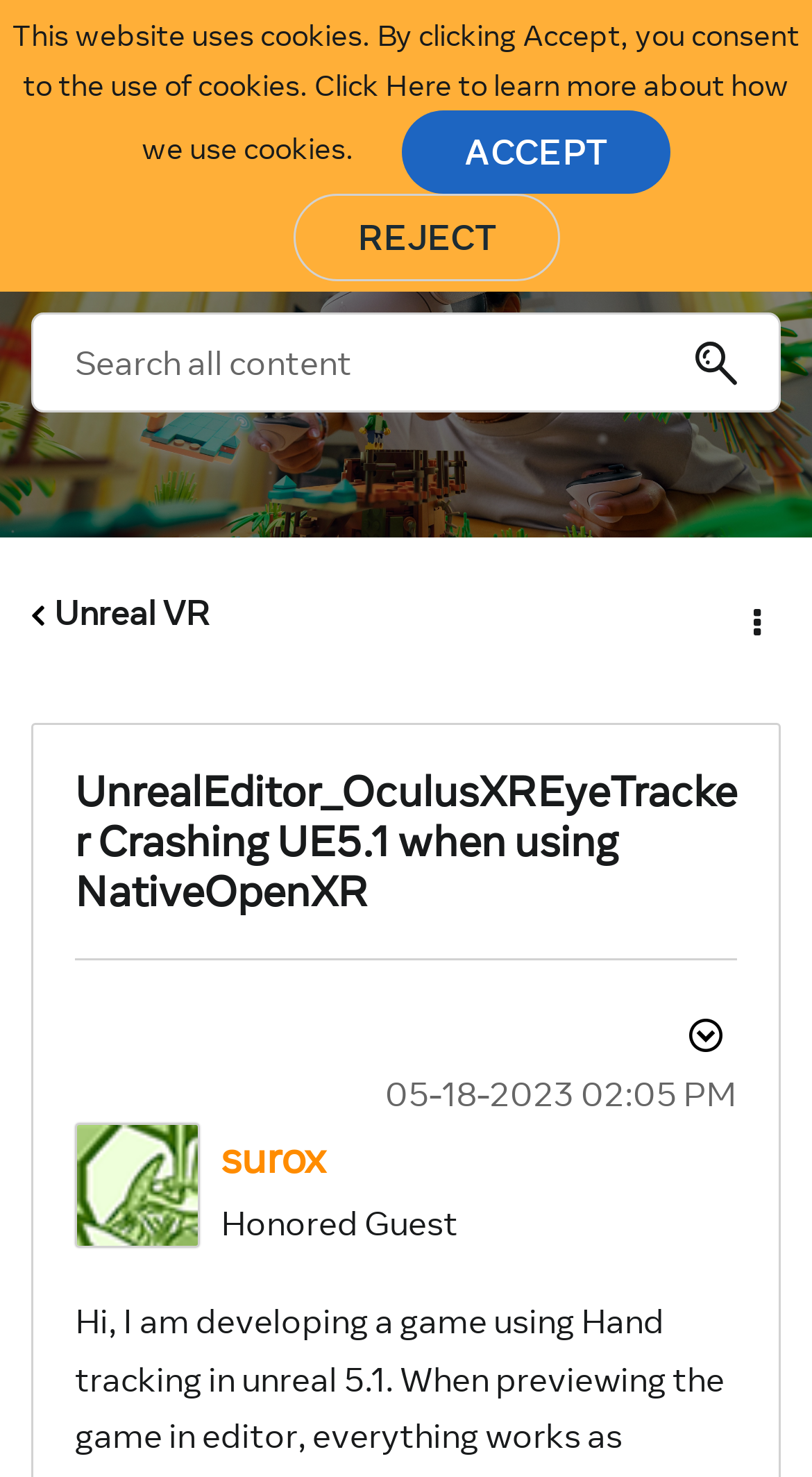Use the information in the screenshot to answer the question comprehensively: What is the date of the post?

I found the date by looking at the static text element that mentions the date '05-18-2023'.